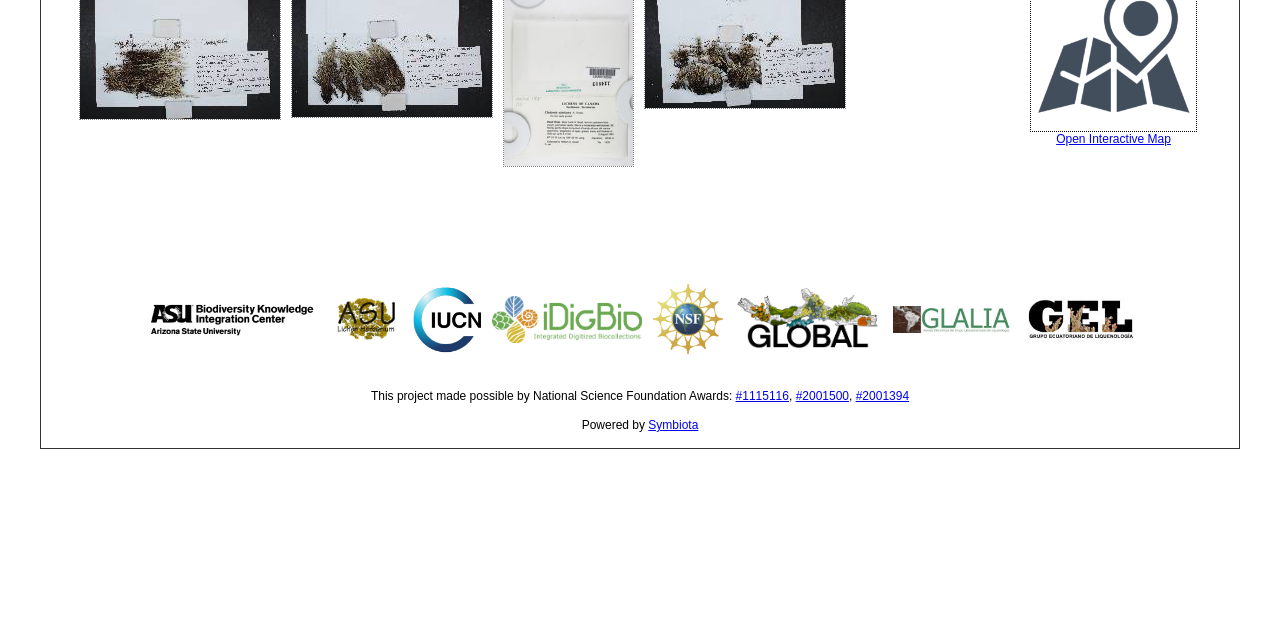Given the element description: "parent_node: Open Interactive Map", predict the bounding box coordinates of this UI element. The coordinates must be four float numbers between 0 and 1, given as [left, top, right, bottom].

[0.805, 0.188, 0.935, 0.21]